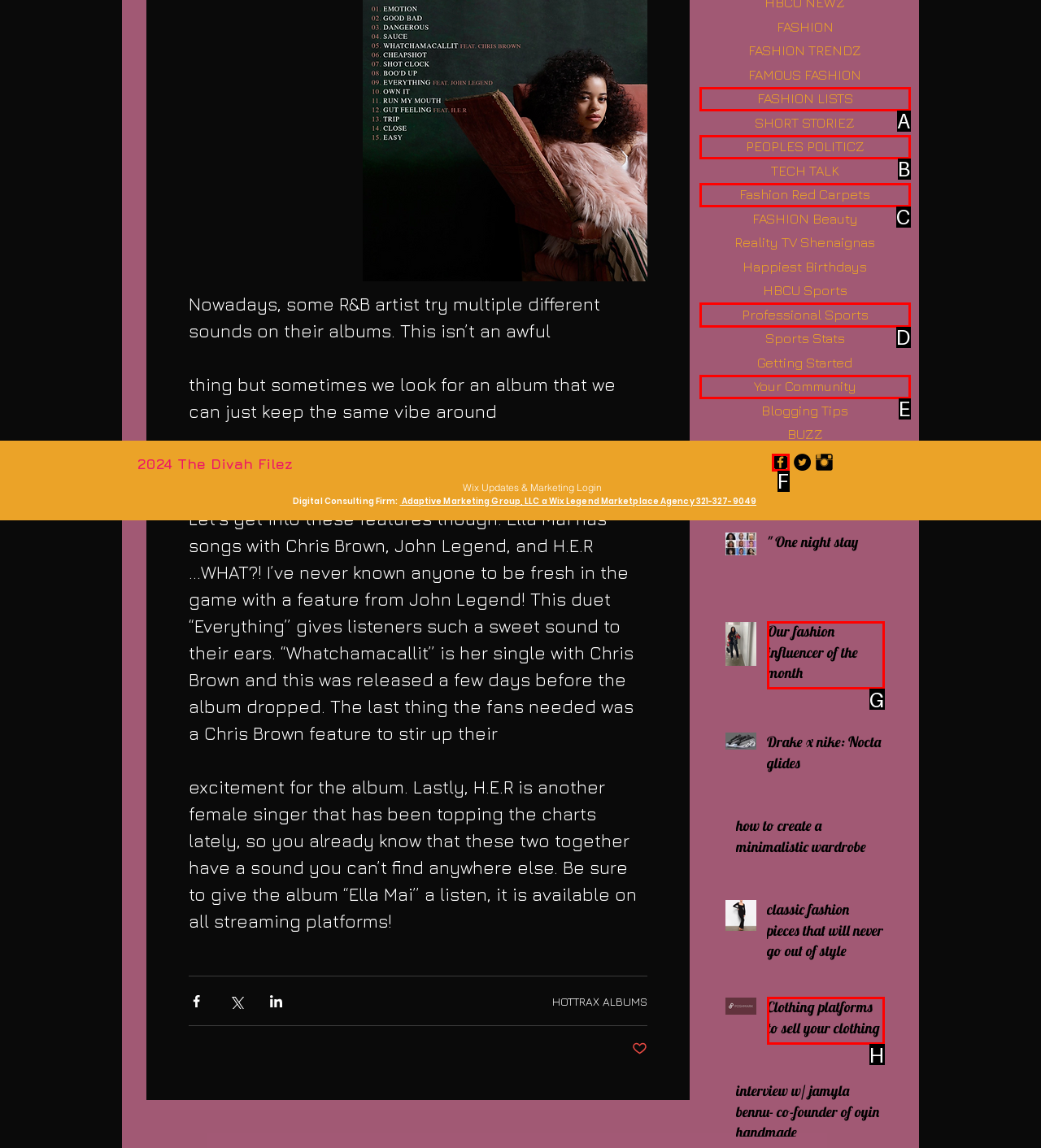Which lettered option matches the following description: name="subscribe" value="Subscribe"
Provide the letter of the matching option directly.

None